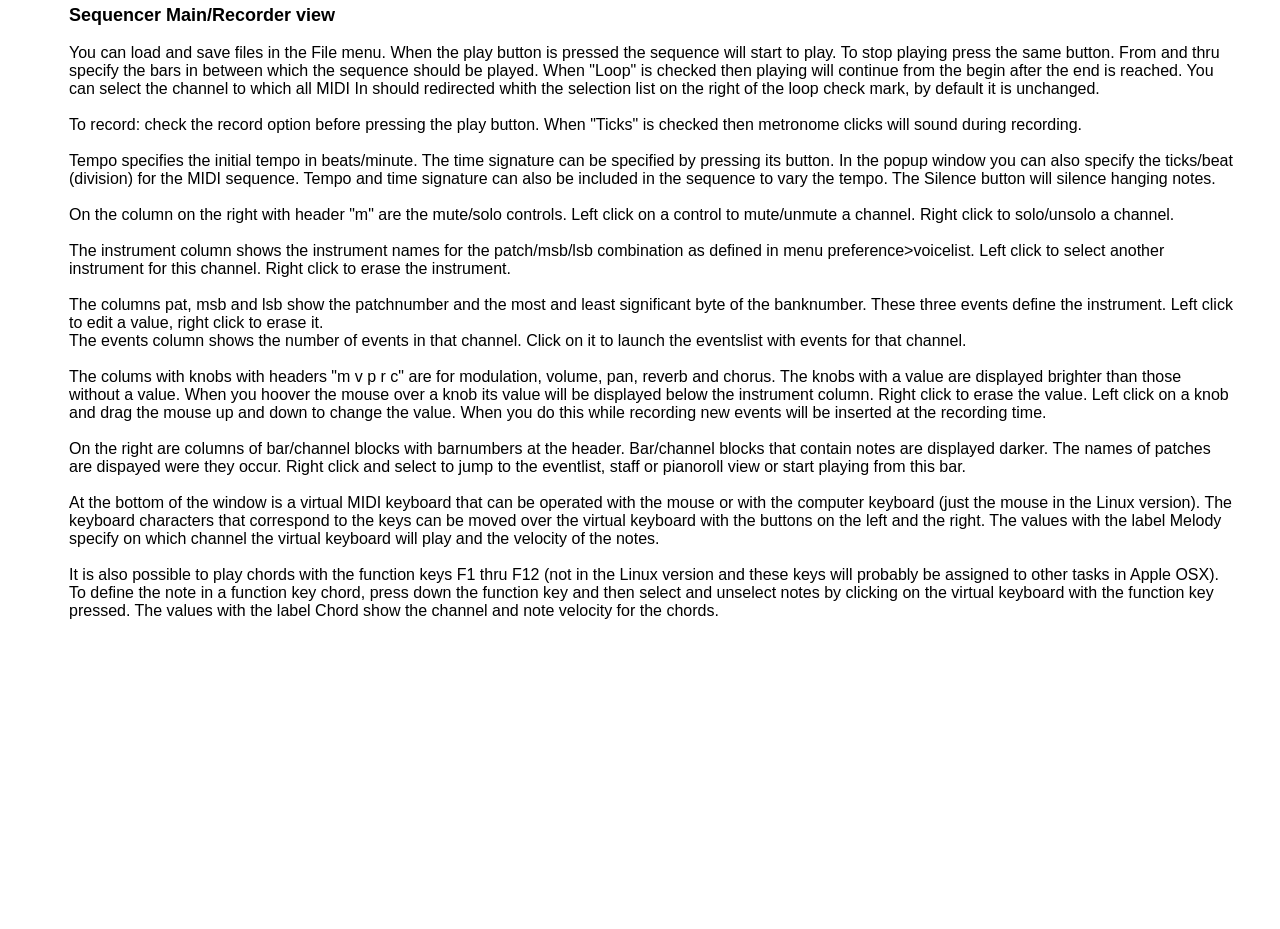How do you select another instrument for a channel?
Refer to the image and provide a concise answer in one word or phrase.

Left click on instrument column